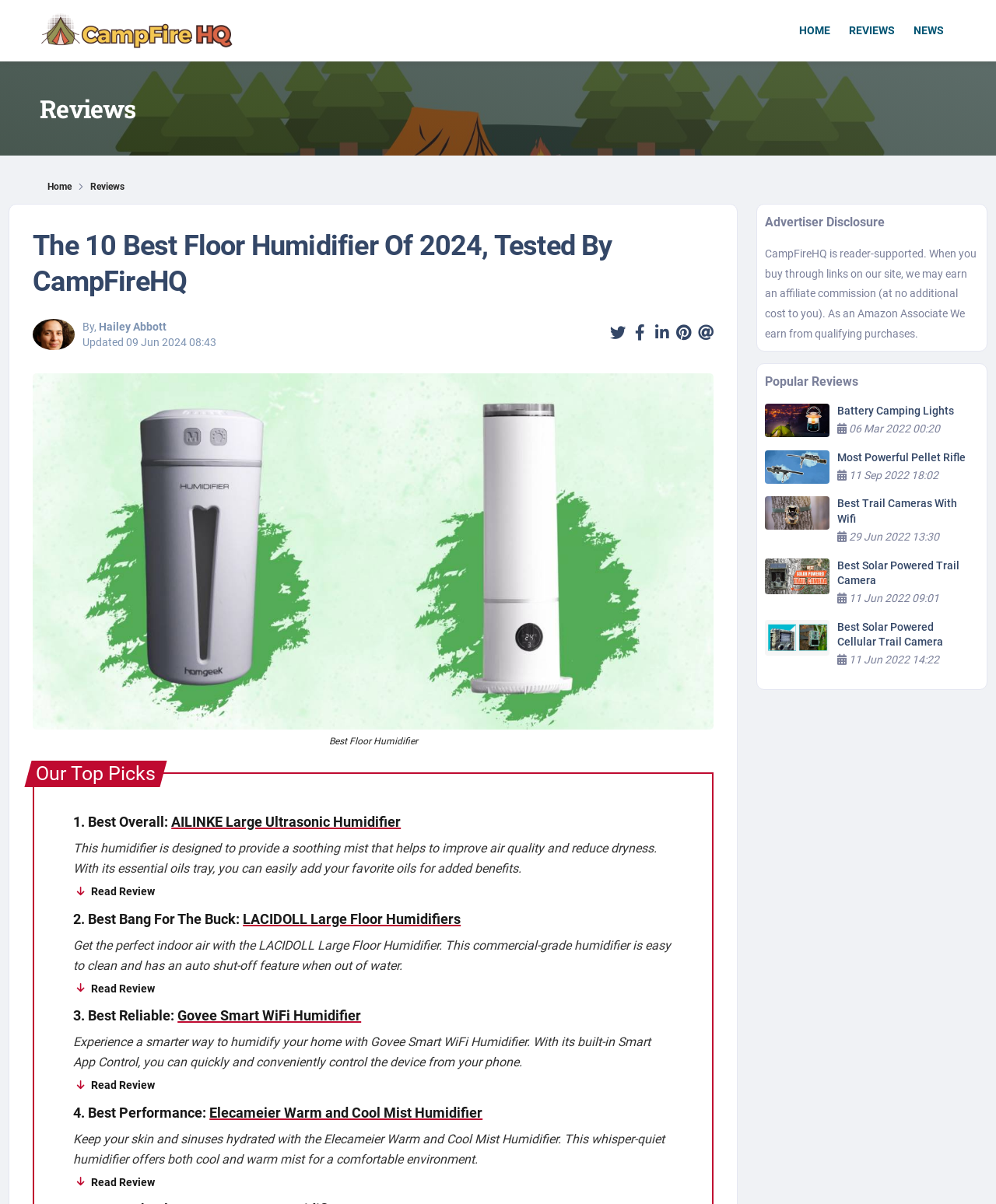Please specify the bounding box coordinates for the clickable region that will help you carry out the instruction: "Click on the 'HOME' link".

[0.796, 0.013, 0.84, 0.038]